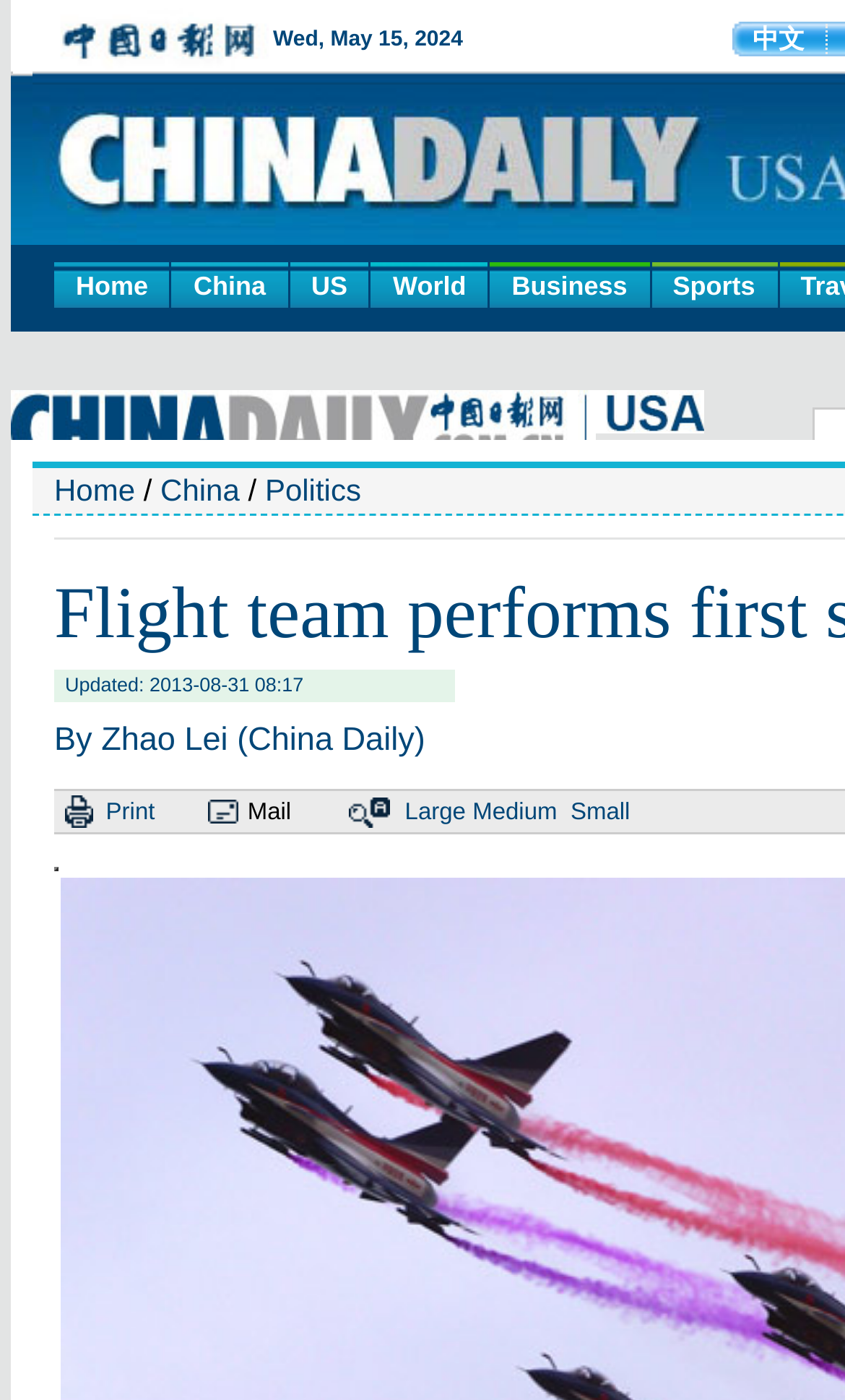Give a one-word or short phrase answer to the question: 
What are the font size options?

Large, Medium, Small